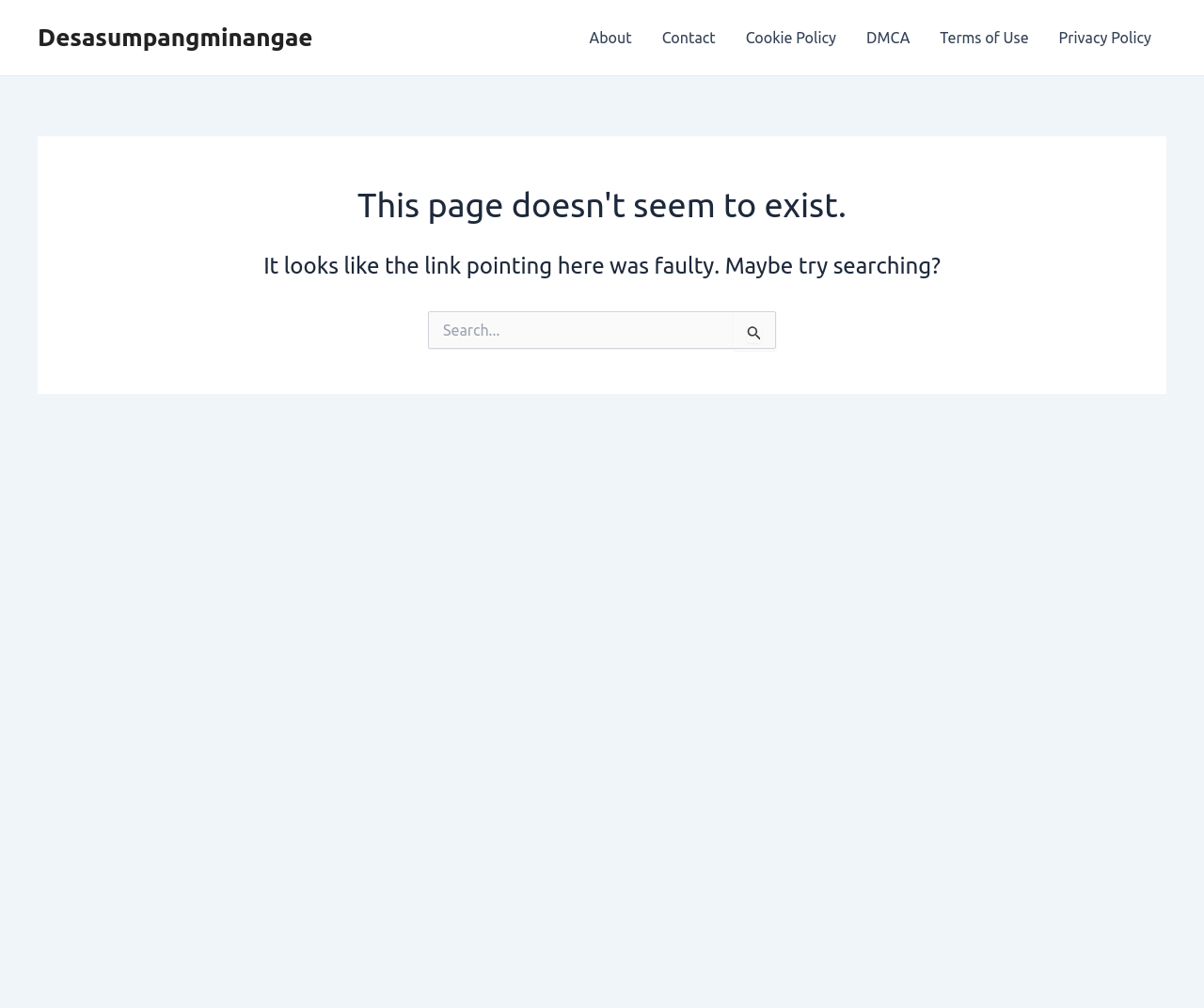Identify the bounding box coordinates for the region of the element that should be clicked to carry out the instruction: "Click the link to Desasumpangminangae". The bounding box coordinates should be four float numbers between 0 and 1, i.e., [left, top, right, bottom].

[0.031, 0.024, 0.26, 0.051]